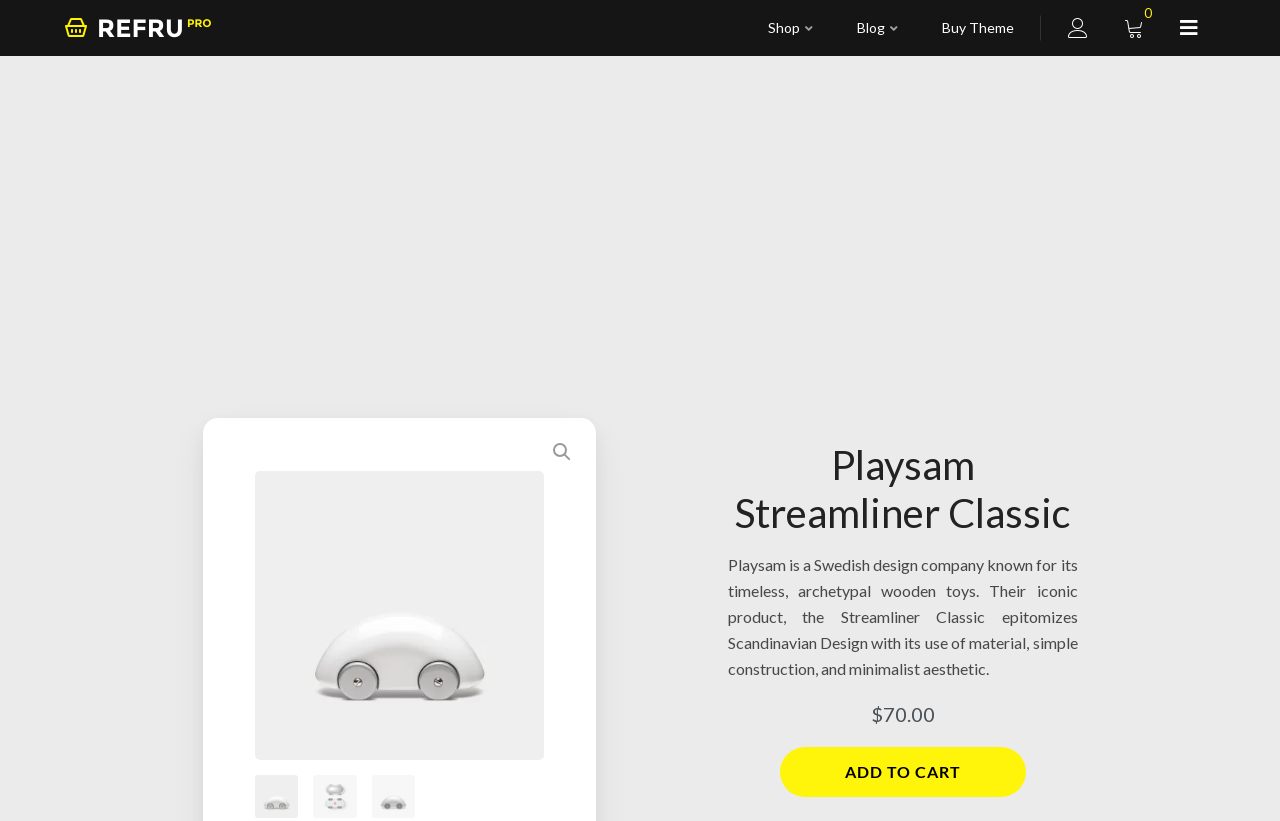Convey a detailed summary of the webpage, mentioning all key elements.

The webpage is about a premium WordPress theme, specifically showcasing the "Playsam Streamliner Classic" product. At the top left, there is a link to "Refru Pro" accompanied by an image with the same name. Below this, there is a main navigation menu with three links: "Shop", "Blog", and "Buy Theme". 

To the right of the main navigation menu, there is another navigation menu labeled "Icons Menu" with four links: "My Account", a link with a cart icon, "Side Panel", and a search icon. The search icon is accompanied by three empty links.

Below the navigation menus, there is a large heading that reads "Playsam Streamliner Classic". Underneath the heading, there is a paragraph of text describing the product, highlighting its Scandinavian design and minimalist aesthetic. 

To the right of the paragraph, there is a price display showing "$70.00". Below this, there is a prominent "ADD TO CART" button. At the bottom of the page, there are three small images, likely decorative or part of the theme's design.